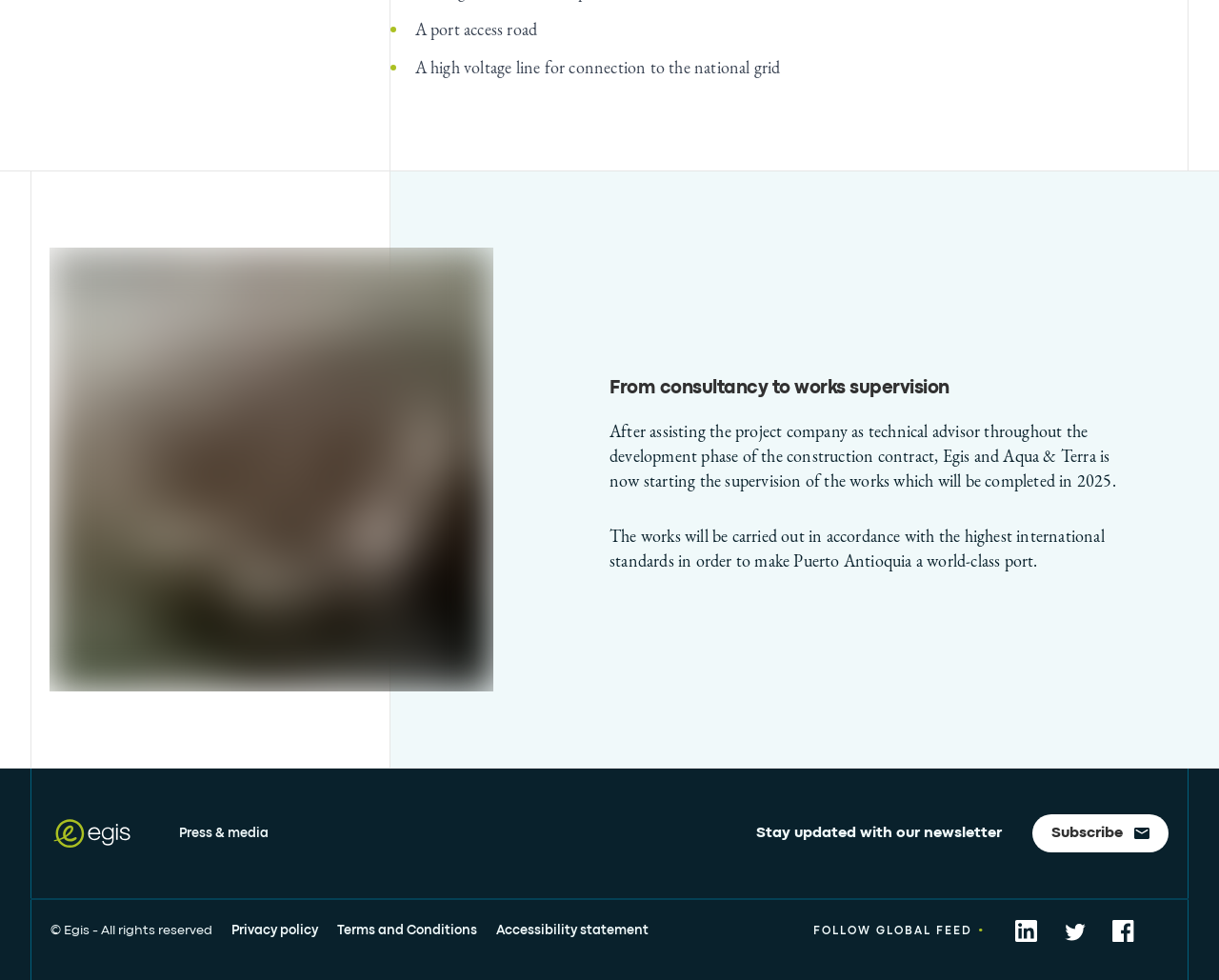Find the bounding box coordinates for the area that should be clicked to accomplish the instruction: "View terms and conditions".

[0.277, 0.942, 0.391, 0.957]